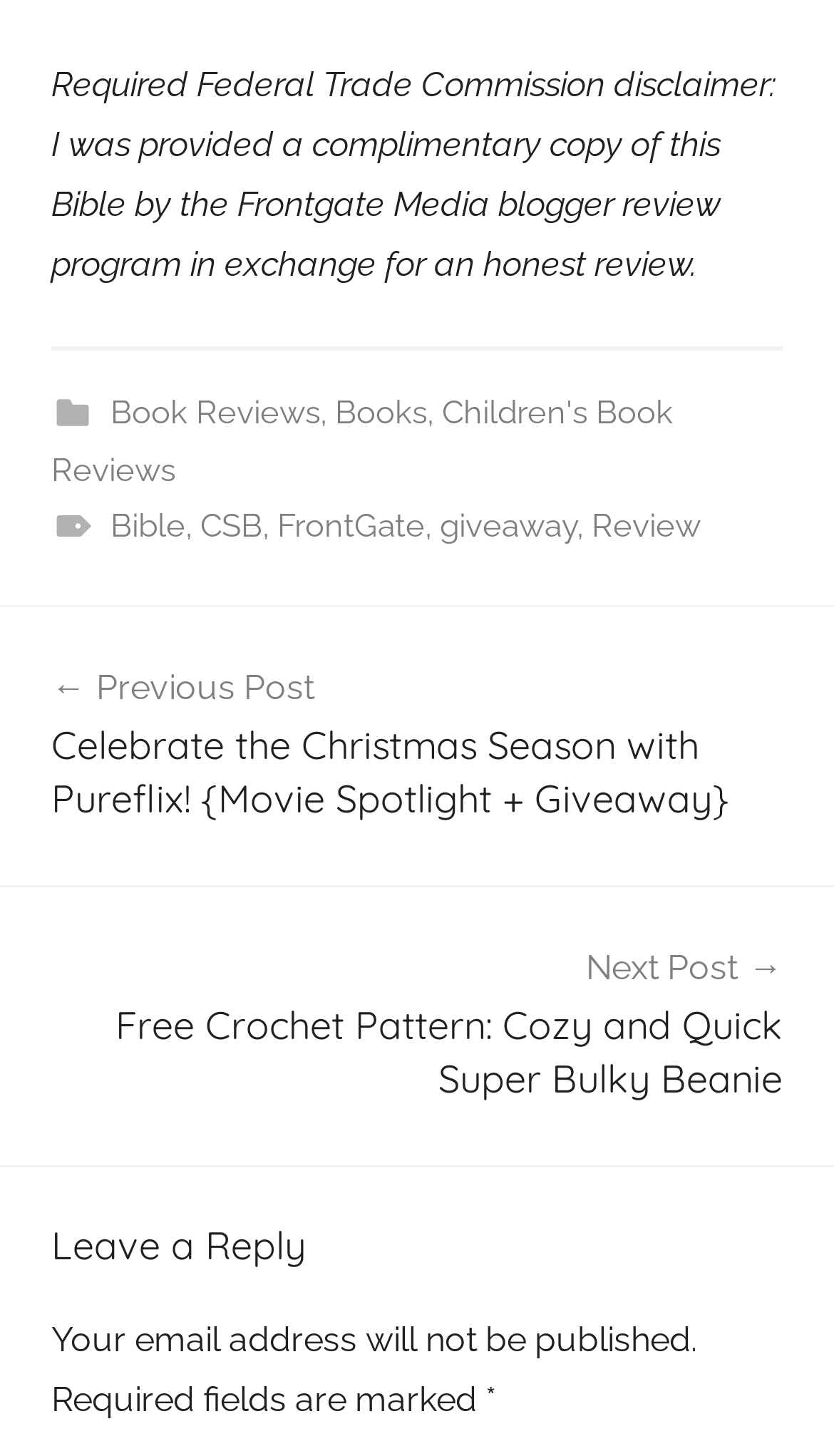What is the disclaimer about?
Using the visual information, answer the question in a single word or phrase.

FTC disclaimer